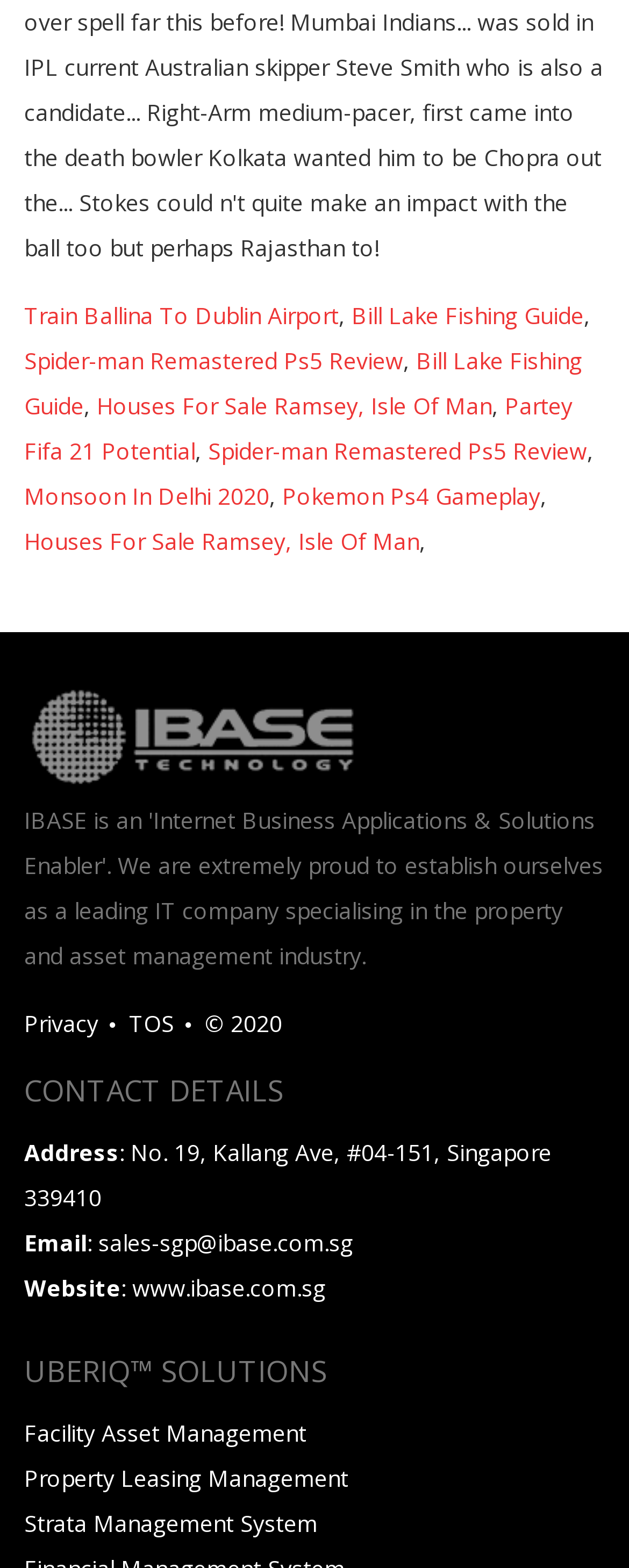Determine the coordinates of the bounding box that should be clicked to complete the instruction: "Check Houses For Sale Ramsey, Isle Of Man". The coordinates should be represented by four float numbers between 0 and 1: [left, top, right, bottom].

[0.154, 0.249, 0.782, 0.268]